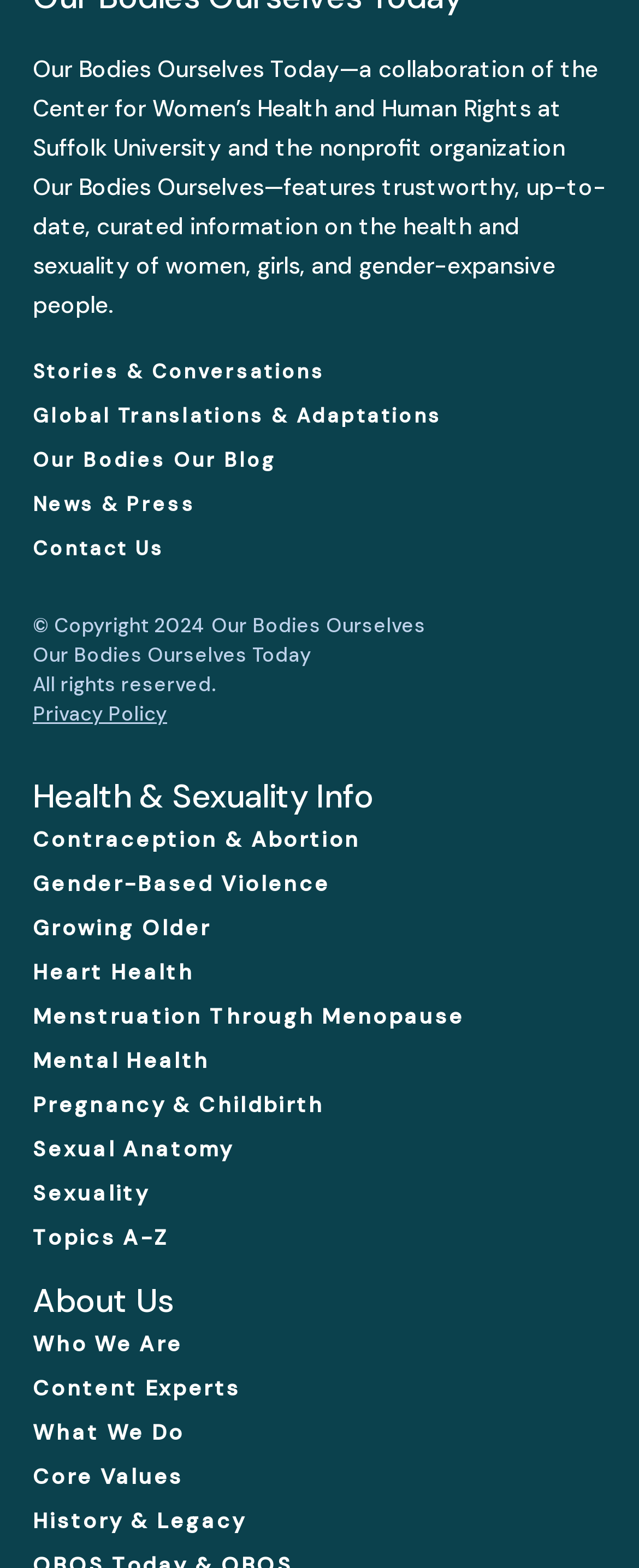Find the bounding box coordinates for the area that must be clicked to perform this action: "Learn about Contraception & Abortion".

[0.051, 0.526, 0.949, 0.554]